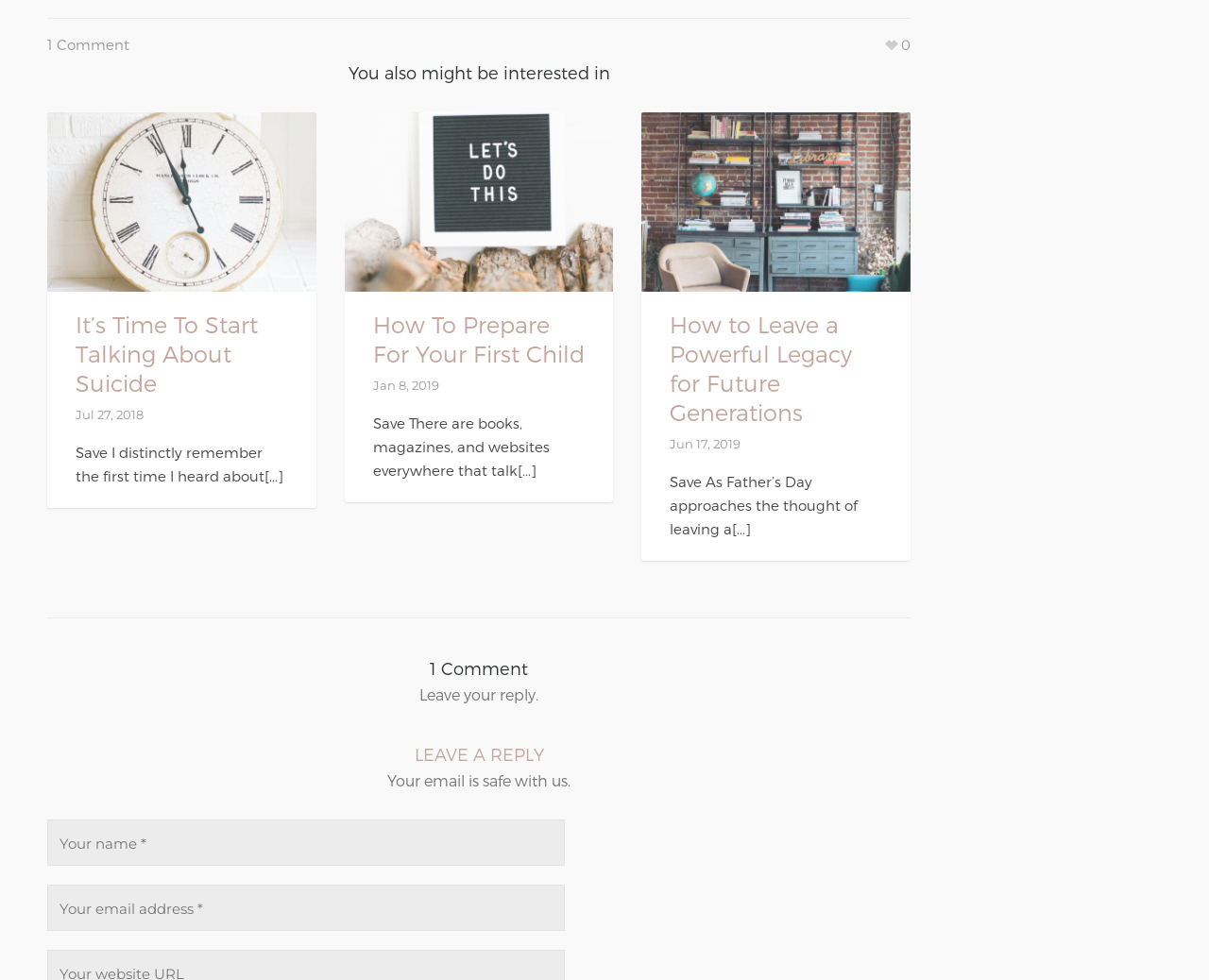Please identify the coordinates of the bounding box that should be clicked to fulfill this instruction: "Click on the '1 Comment' link".

[0.039, 0.034, 0.107, 0.058]